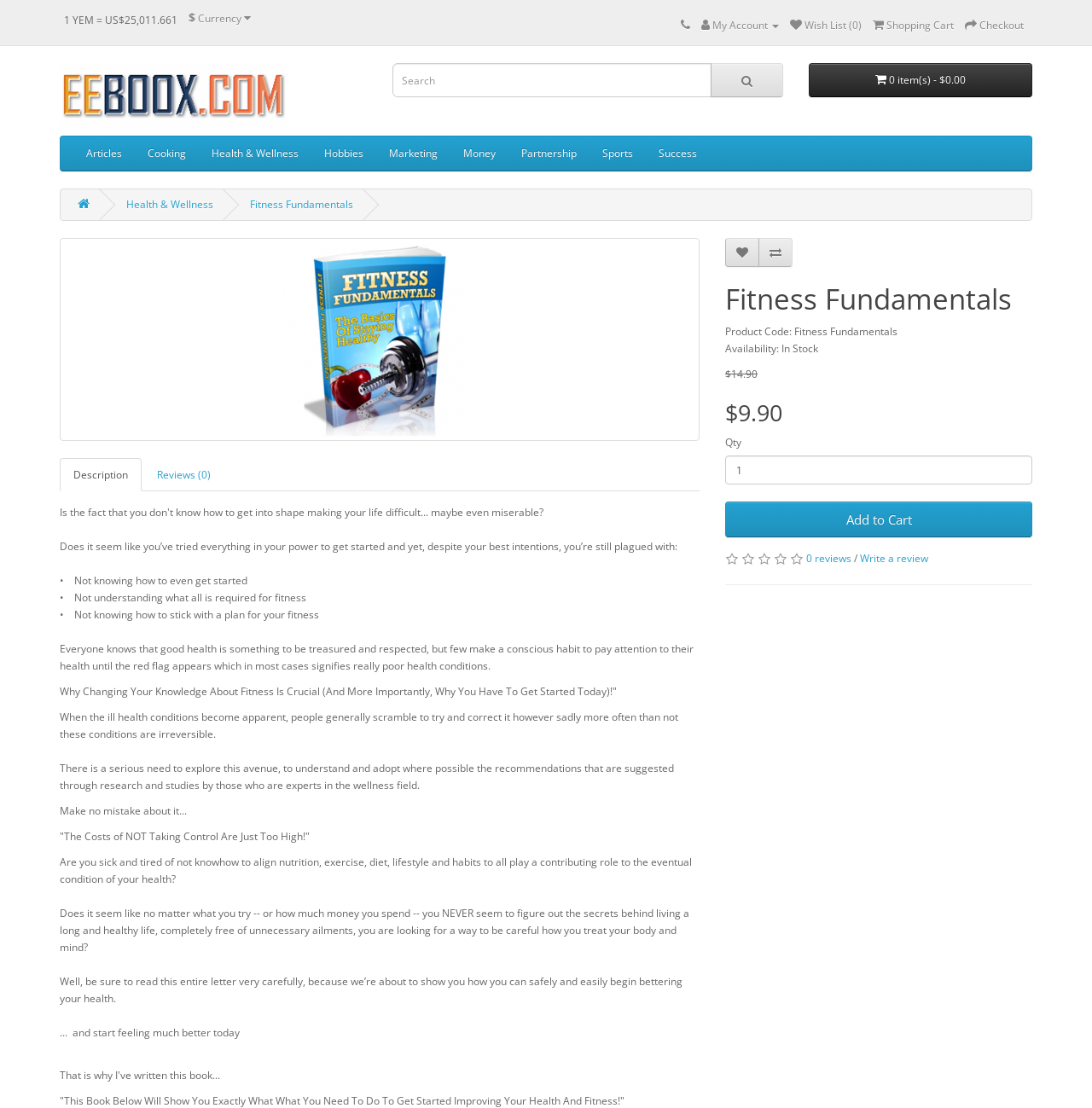Please locate the clickable area by providing the bounding box coordinates to follow this instruction: "View your shopping cart".

[0.799, 0.016, 0.873, 0.029]